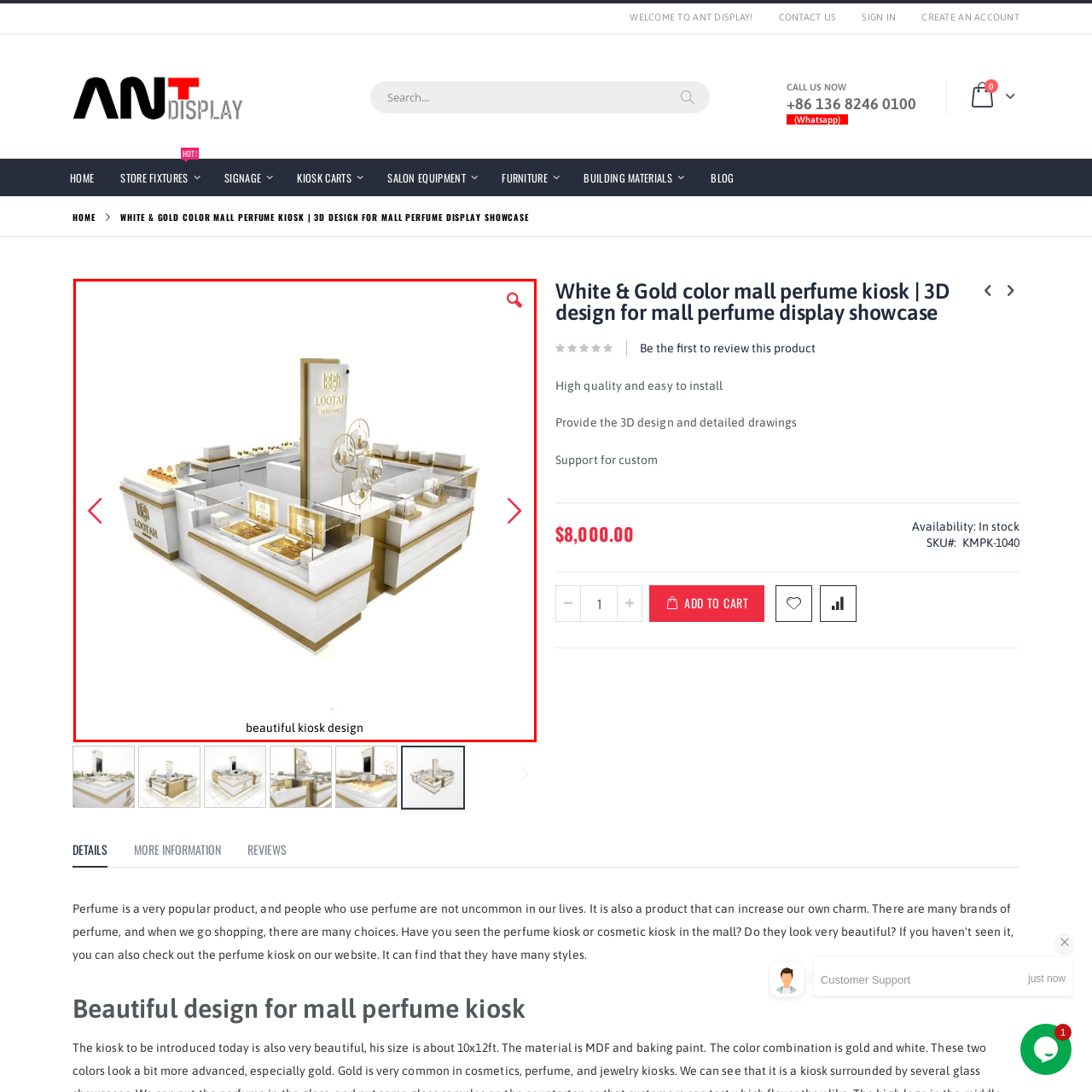What is displayed at the back of the kiosk?
Focus on the image bounded by the red box and reply with a one-word or phrase answer.

Brand name sign